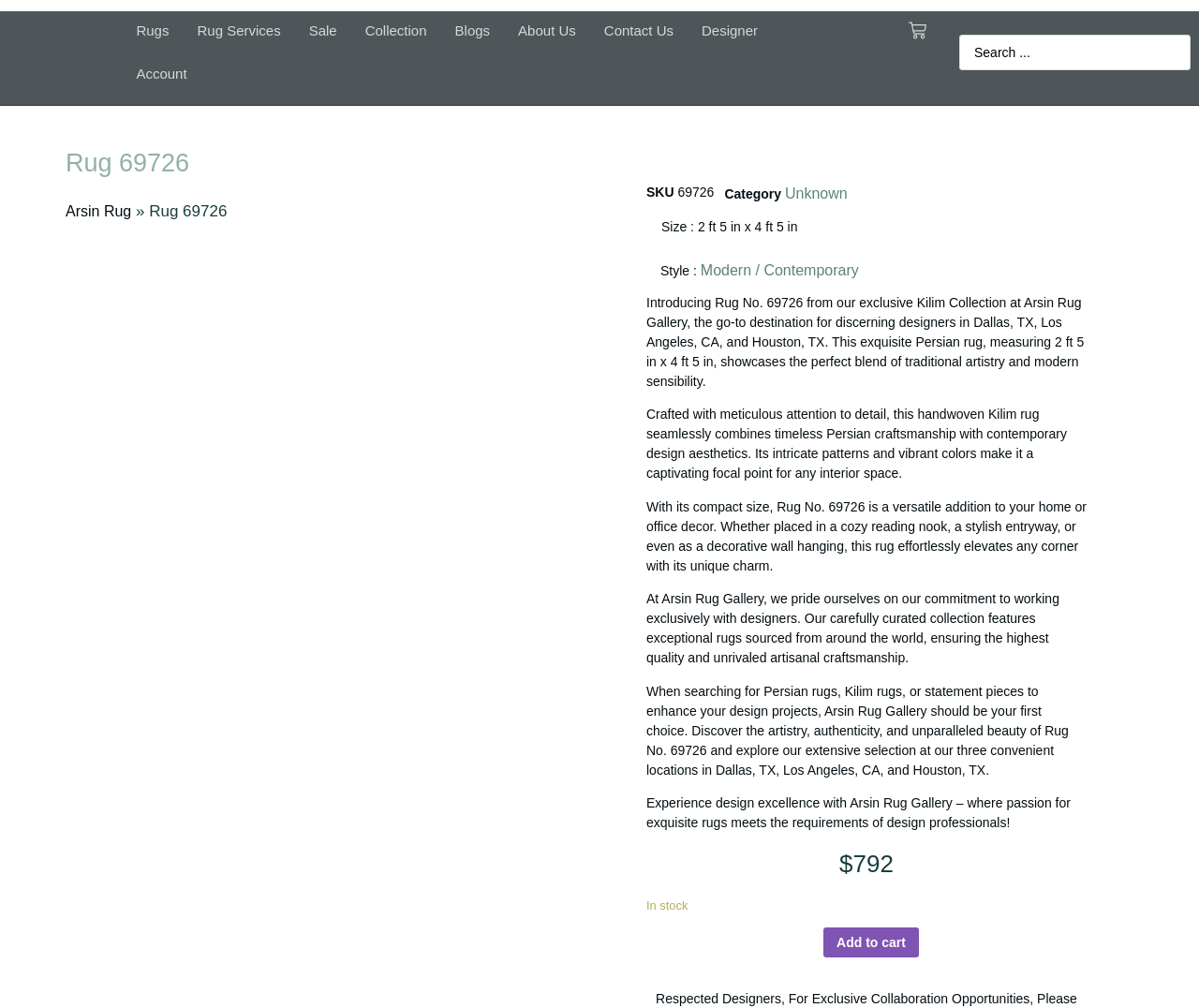Could you determine the bounding box coordinates of the clickable element to complete the instruction: "Add the rug to cart"? Provide the coordinates as four float numbers between 0 and 1, i.e., [left, top, right, bottom].

[0.687, 0.92, 0.766, 0.95]